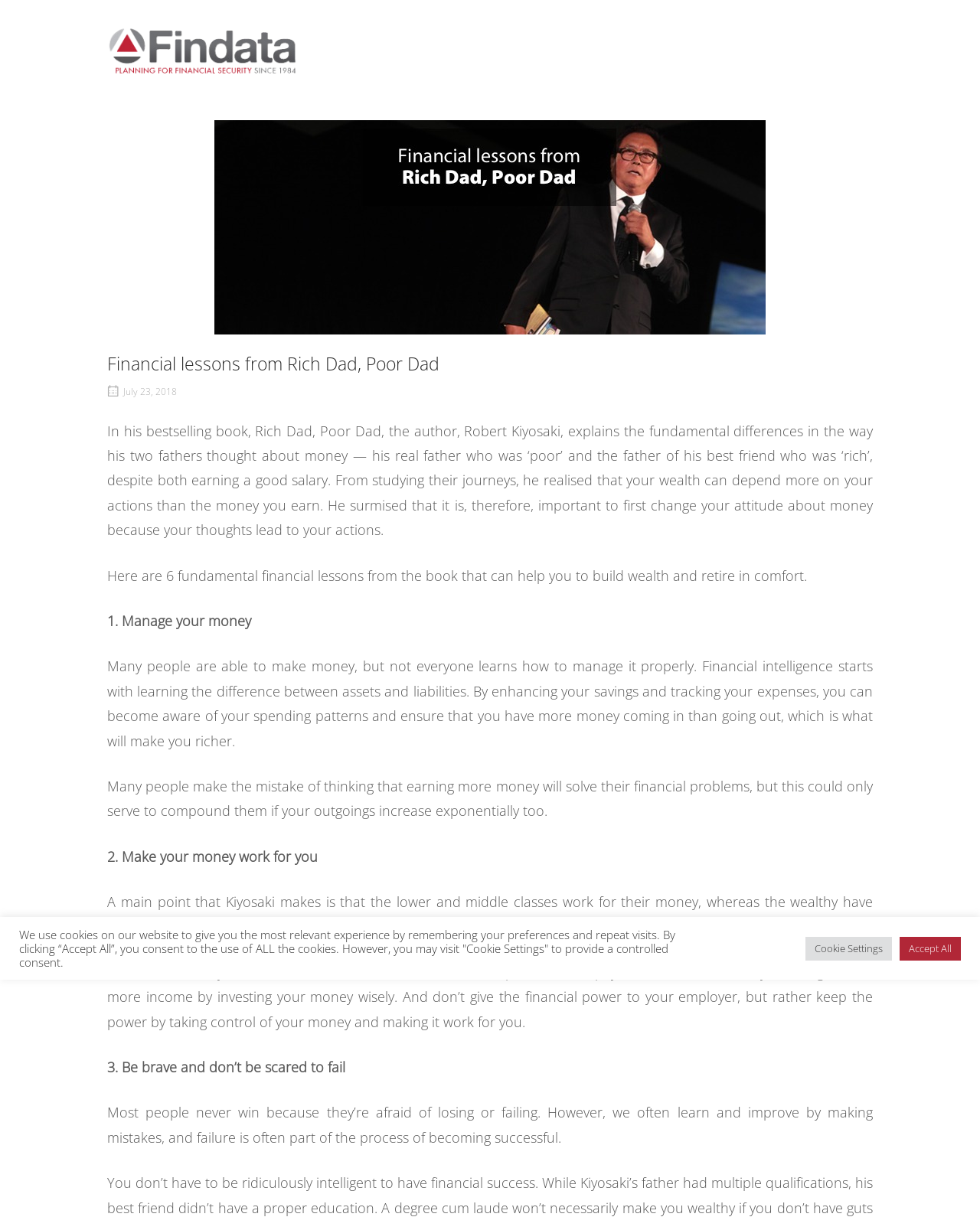Please specify the bounding box coordinates of the clickable region necessary for completing the following instruction: "Click the 'Blog' link". The coordinates must consist of four float numbers between 0 and 1, i.e., [left, top, right, bottom].

[0.784, 0.033, 0.827, 0.047]